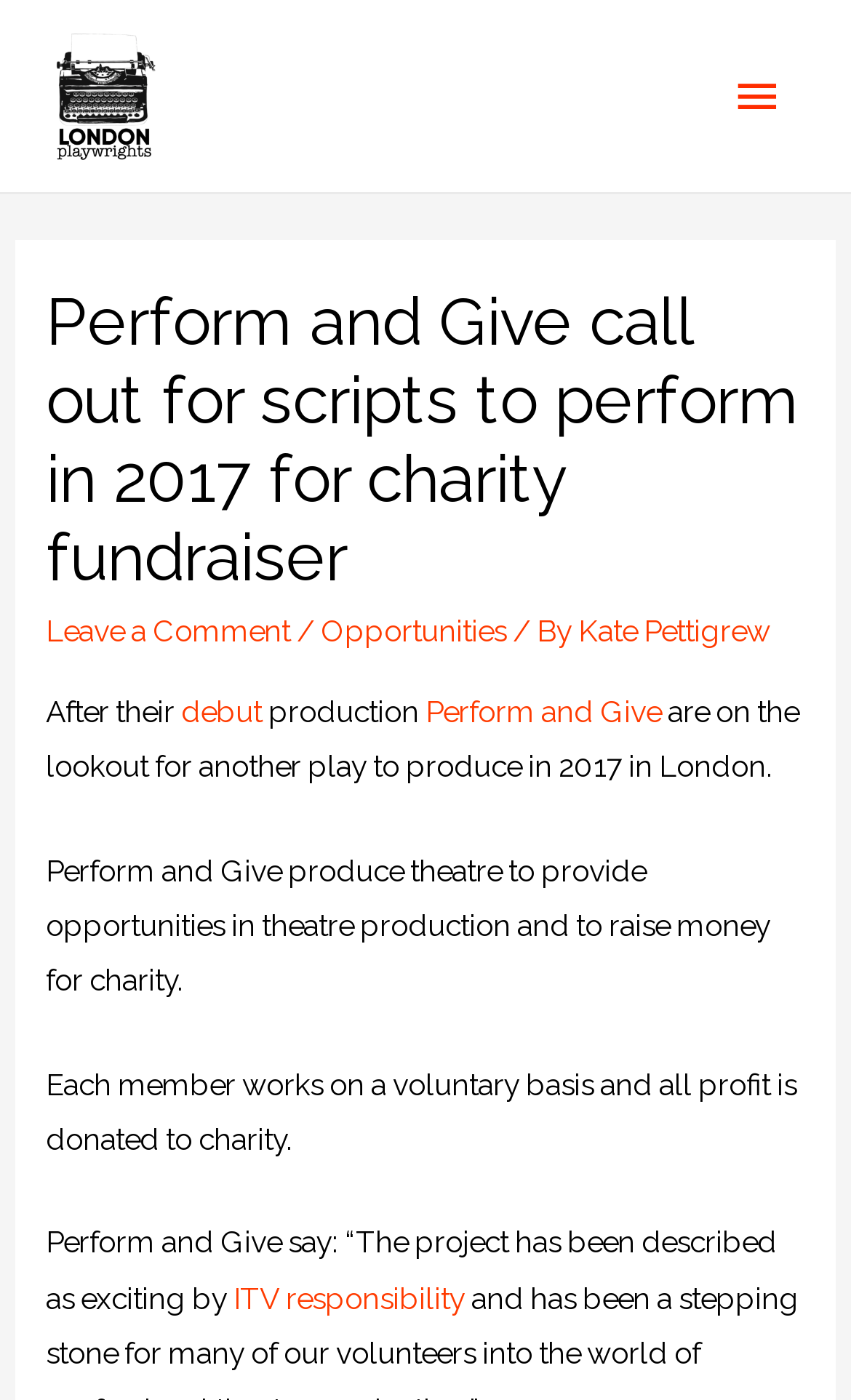What is Perform and Give?
Provide a well-explained and detailed answer to the question.

Based on the webpage content, Perform and Give is a theatre production organization that produces plays to raise money for charity. This is evident from the text 'Perform and Give produce theatre to provide opportunities in theatre production and to raise money for charity.'